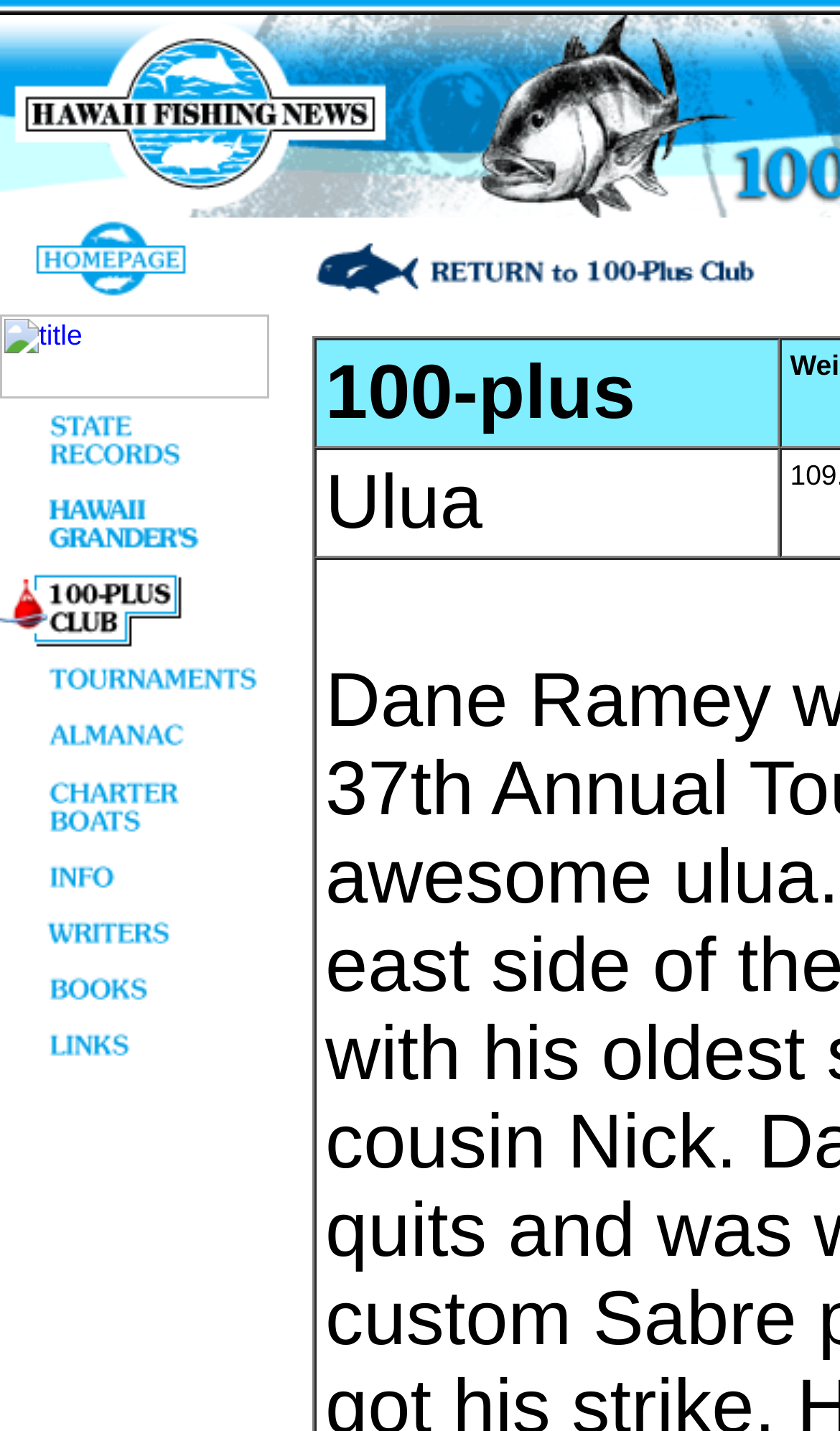What is the name of the club?
Using the image as a reference, answer the question in detail.

I inferred this answer by looking at the links on the webpage, specifically the link with the text '100-plus club' which suggests that the webpage is about a club with this name.